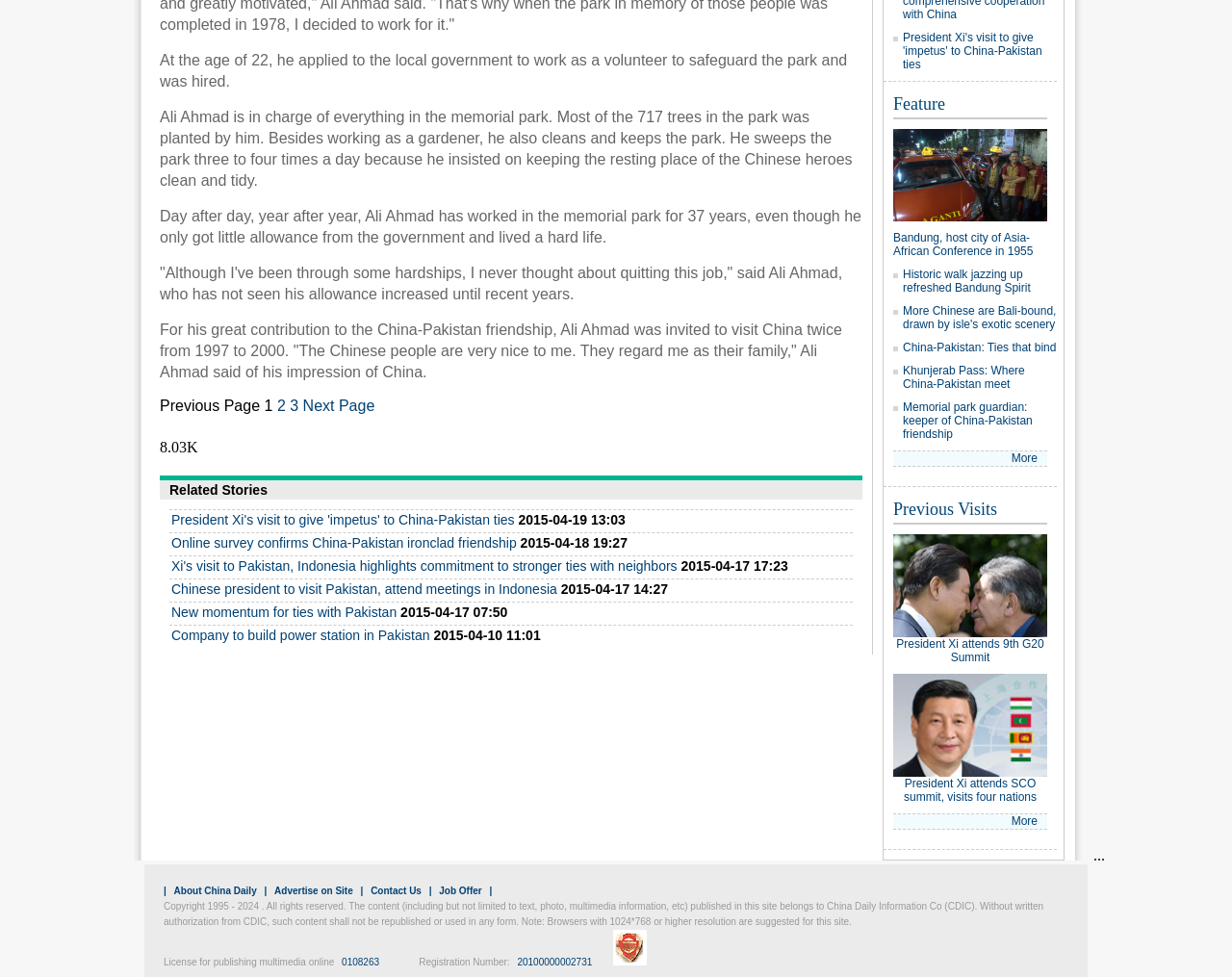How many times does Ali Ahmad sweep the park per day?
Using the image as a reference, answer with just one word or a short phrase.

Three to four